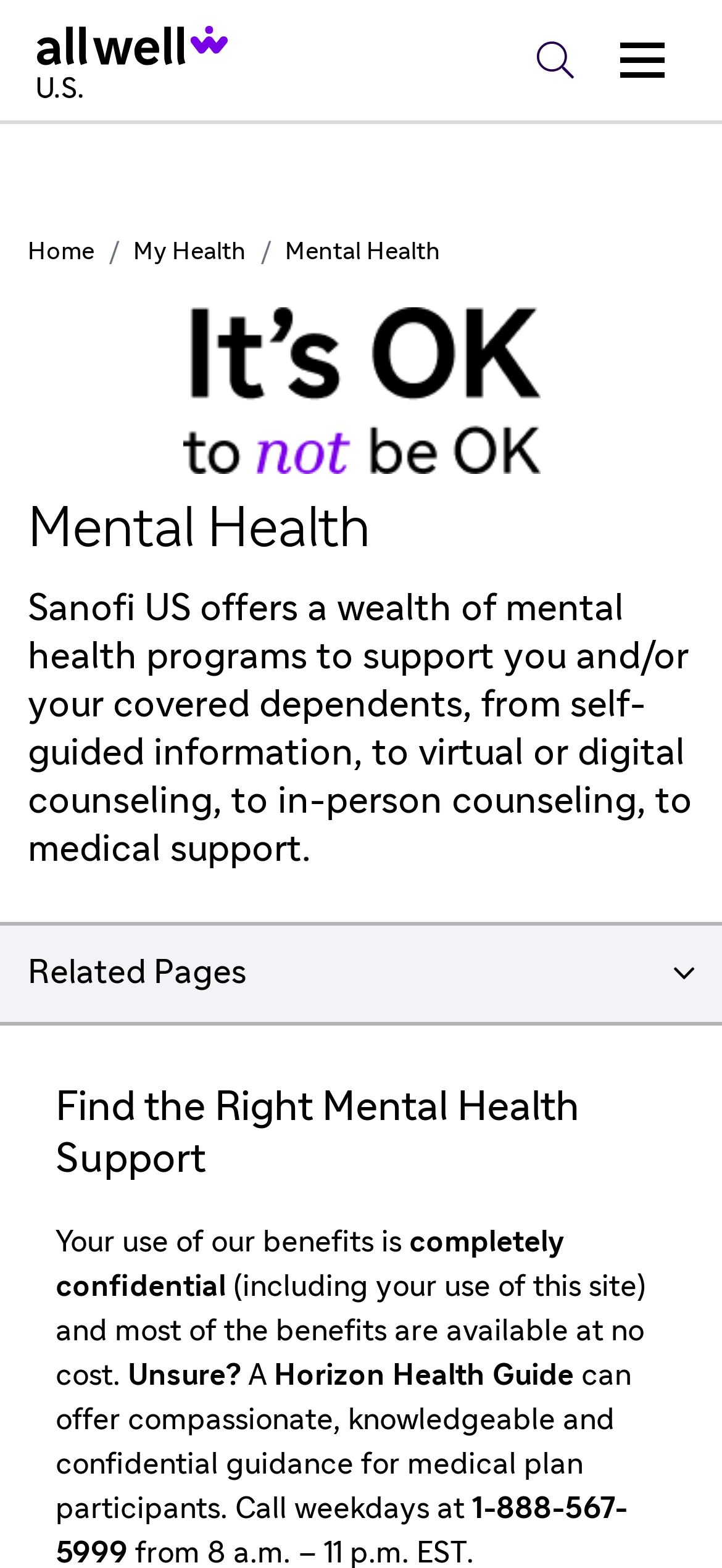What is the name of the company behind this website?
Deliver a detailed and extensive answer to the question.

The answer can be found by looking at the top-left corner of the webpage, where the Sanofi logo is located, and the text 'Sanofi' is written next to it.